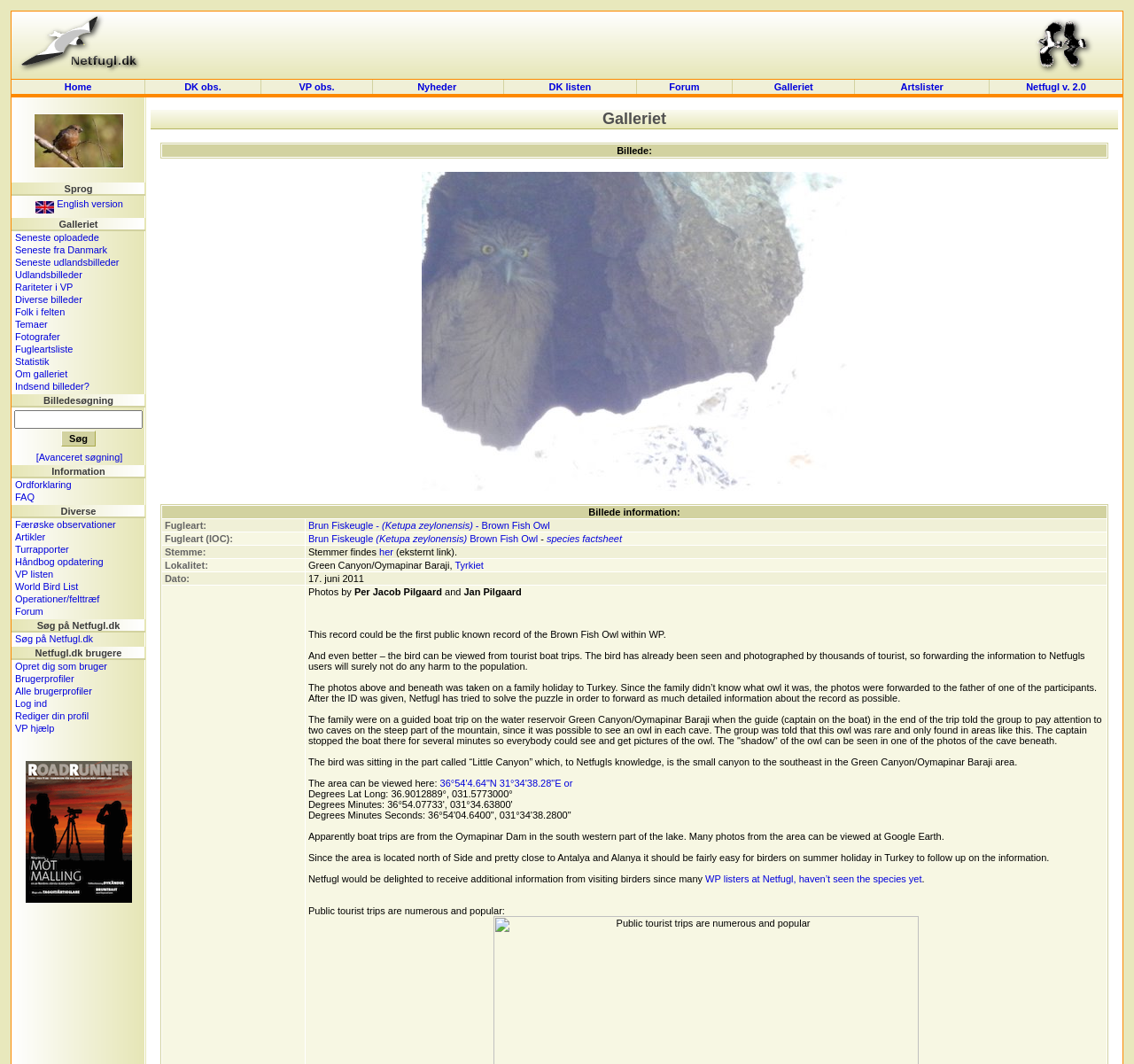Please provide a short answer using a single word or phrase for the question:
How many categories of images are listed on the webpage?

9